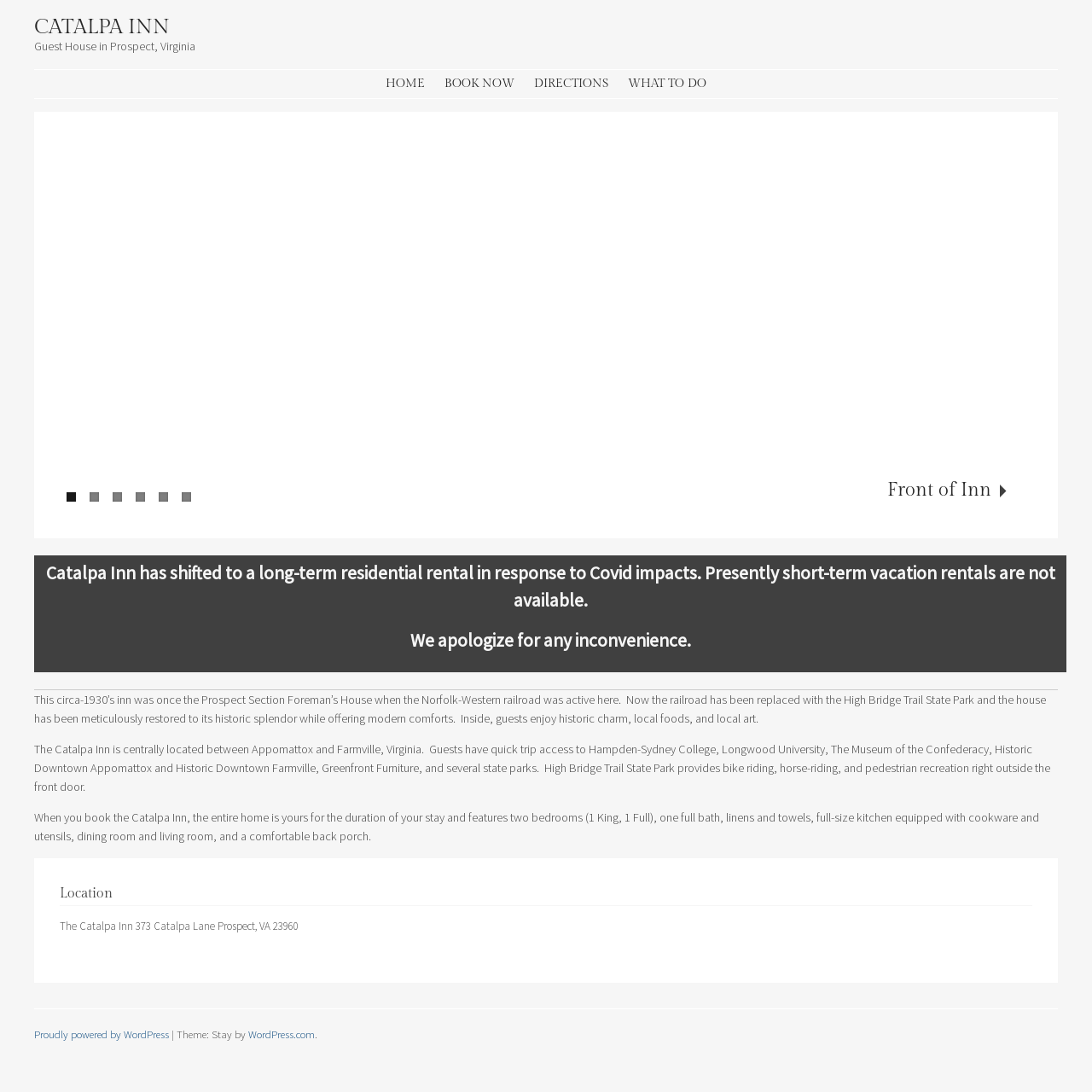Analyze the image and deliver a detailed answer to the question: How many bedrooms does the Catalpa Inn have?

The number of bedrooms can be found in the description of the Catalpa Inn, which states 'When you book the Catalpa Inn, the entire home is yours for the duration of your stay and features two bedrooms (1 King, 1 Full)...'.